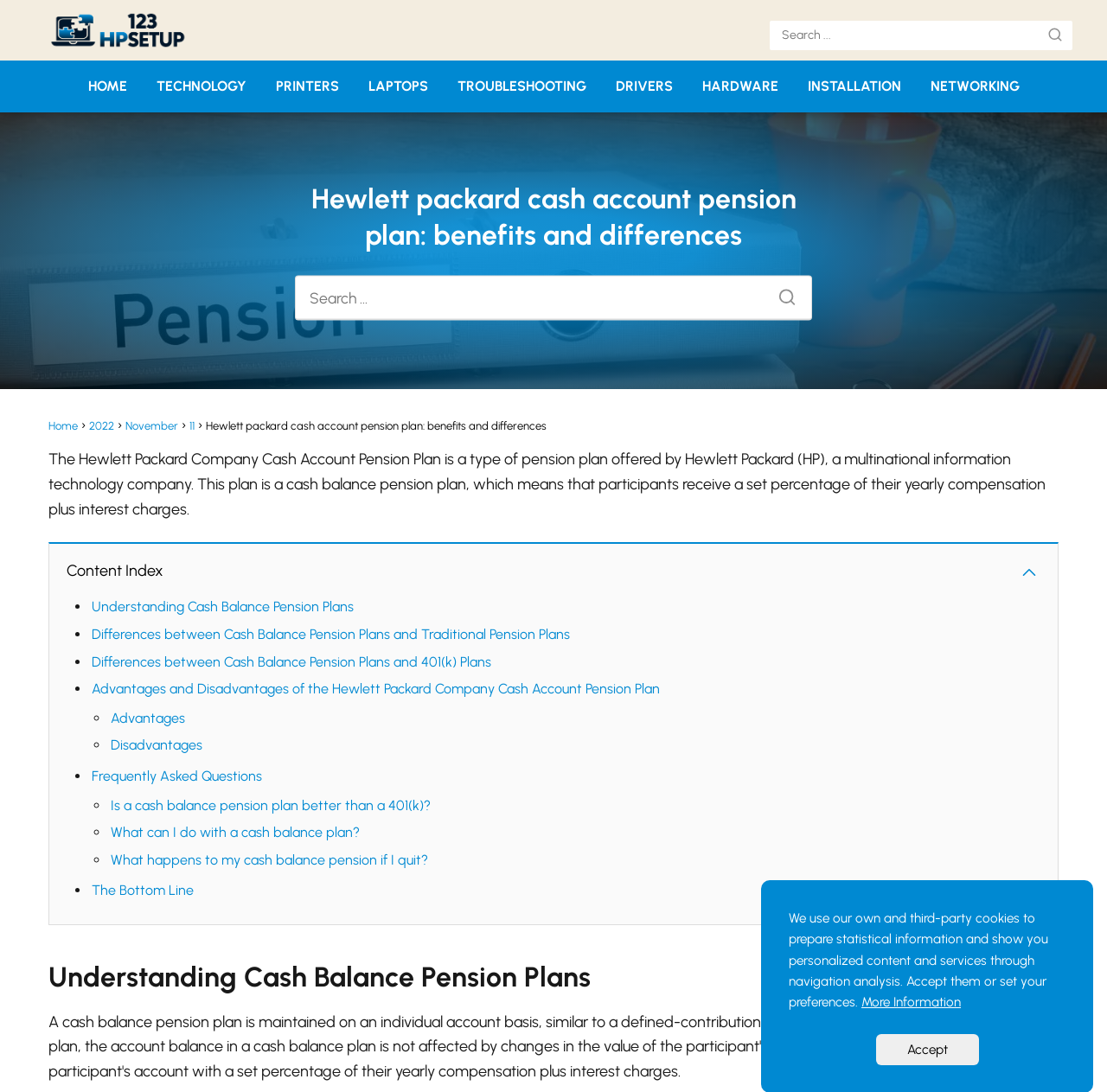Please identify the bounding box coordinates of where to click in order to follow the instruction: "Check the advantages of the Hewlett Packard Company Cash Account Pension Plan".

[0.1, 0.65, 0.167, 0.665]